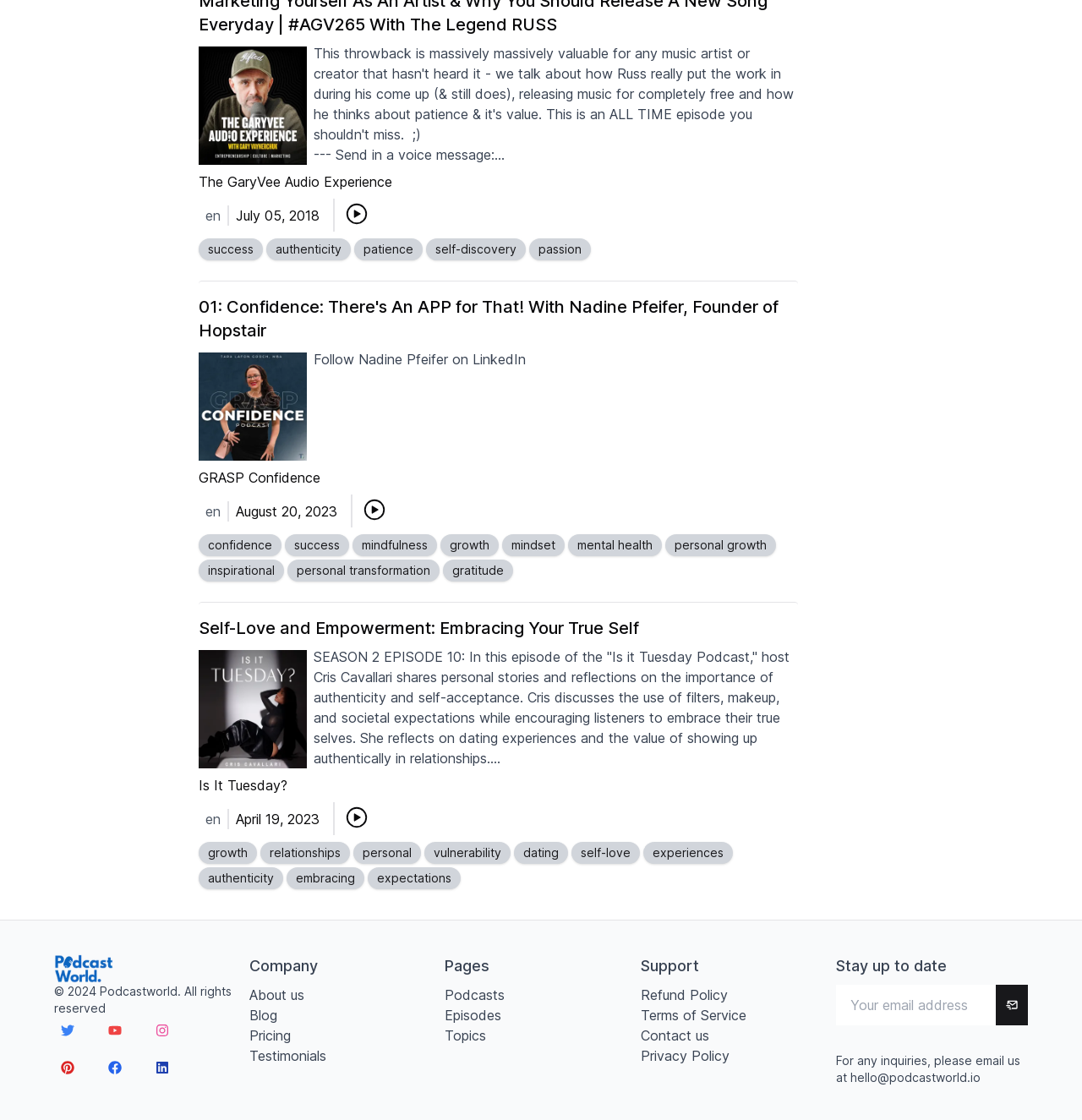Locate the bounding box coordinates of the clickable part needed for the task: "Read the article about Self-Love and Empowerment".

[0.183, 0.55, 0.738, 0.571]